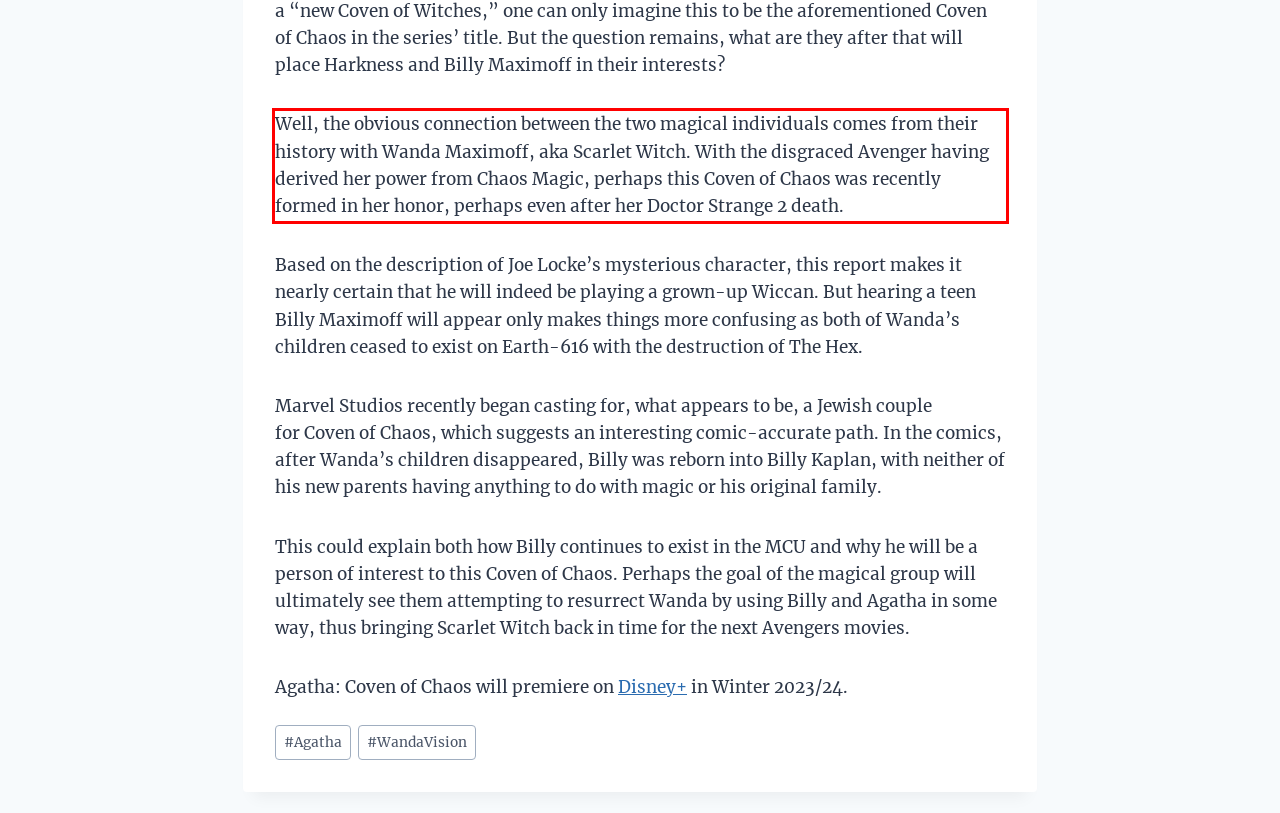You are given a webpage screenshot with a red bounding box around a UI element. Extract and generate the text inside this red bounding box.

Well, the obvious connection between the two magical individuals comes from their history with Wanda Maximoff, aka Scarlet Witch. With the disgraced Avenger having derived her power from Chaos Magic, perhaps this Coven of Chaos was recently formed in her honor, perhaps even after her Doctor Strange 2 death.